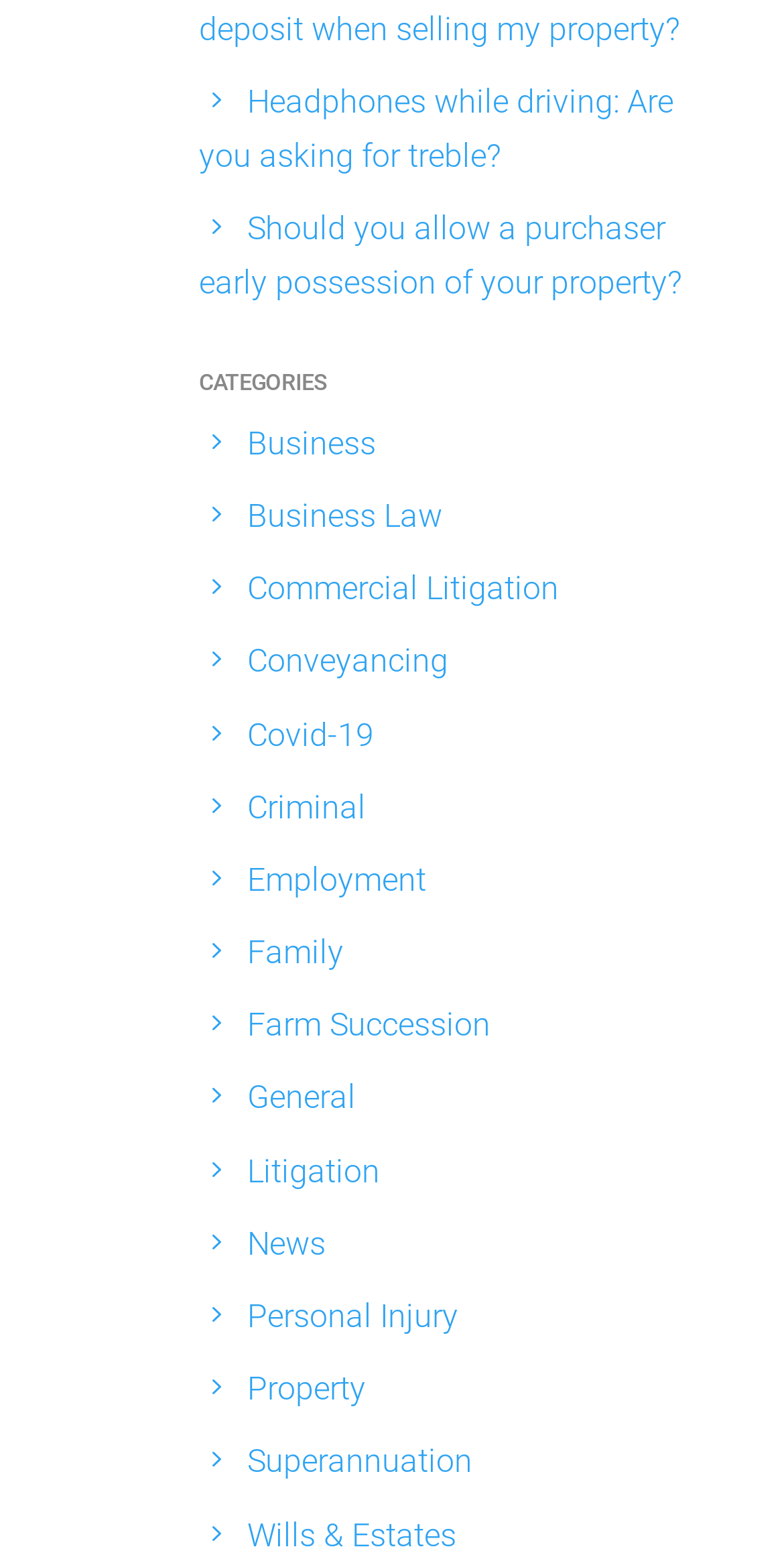Are there any articles listed on the webpage?
Please ensure your answer is as detailed and informative as possible.

I saw two links, 'Headphones while driving: Are you asking for treble?' and 'Should you allow a purchaser early possession of your property?', which appear to be article titles.